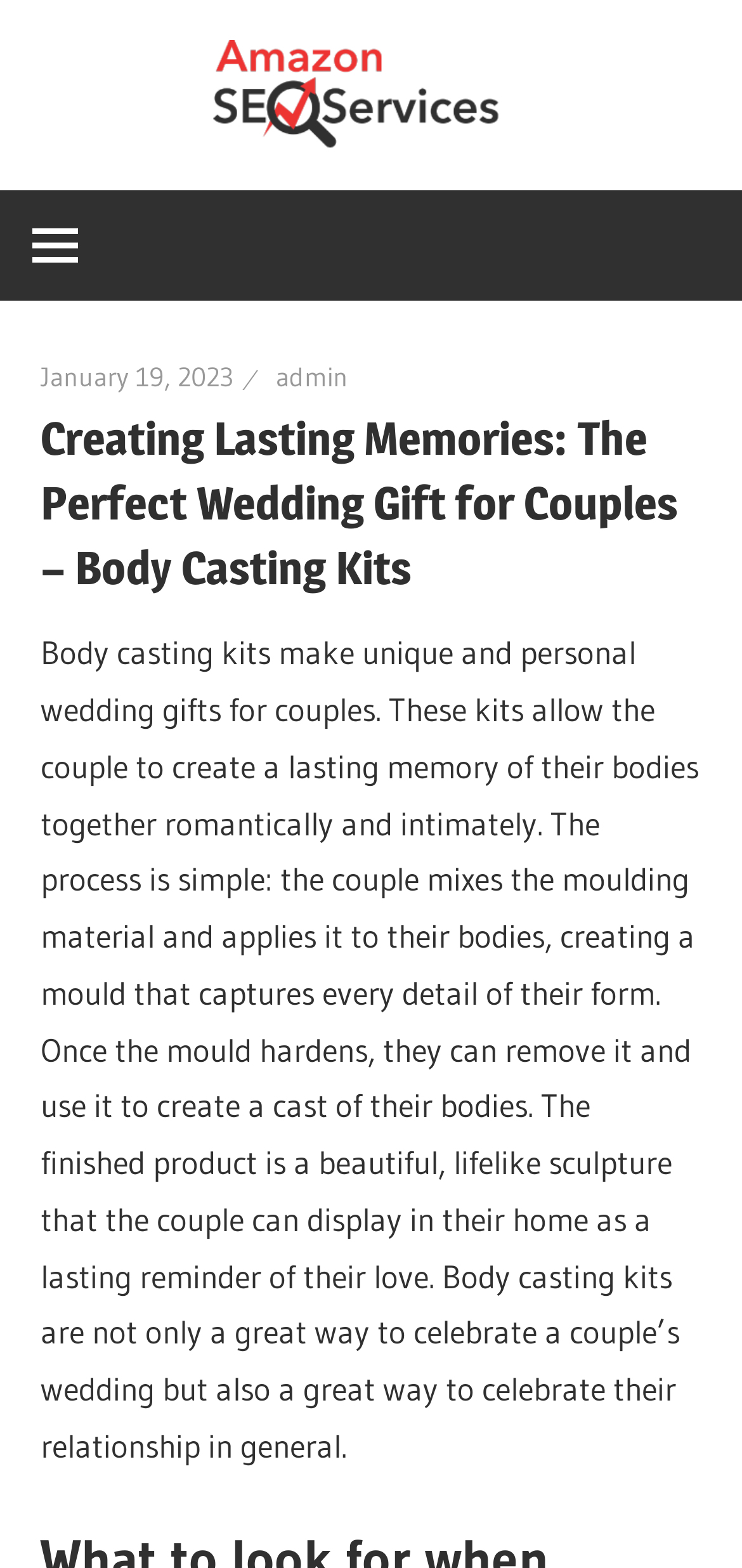Please find the bounding box for the UI element described by: "Navigation".

[0.0, 0.121, 0.149, 0.192]